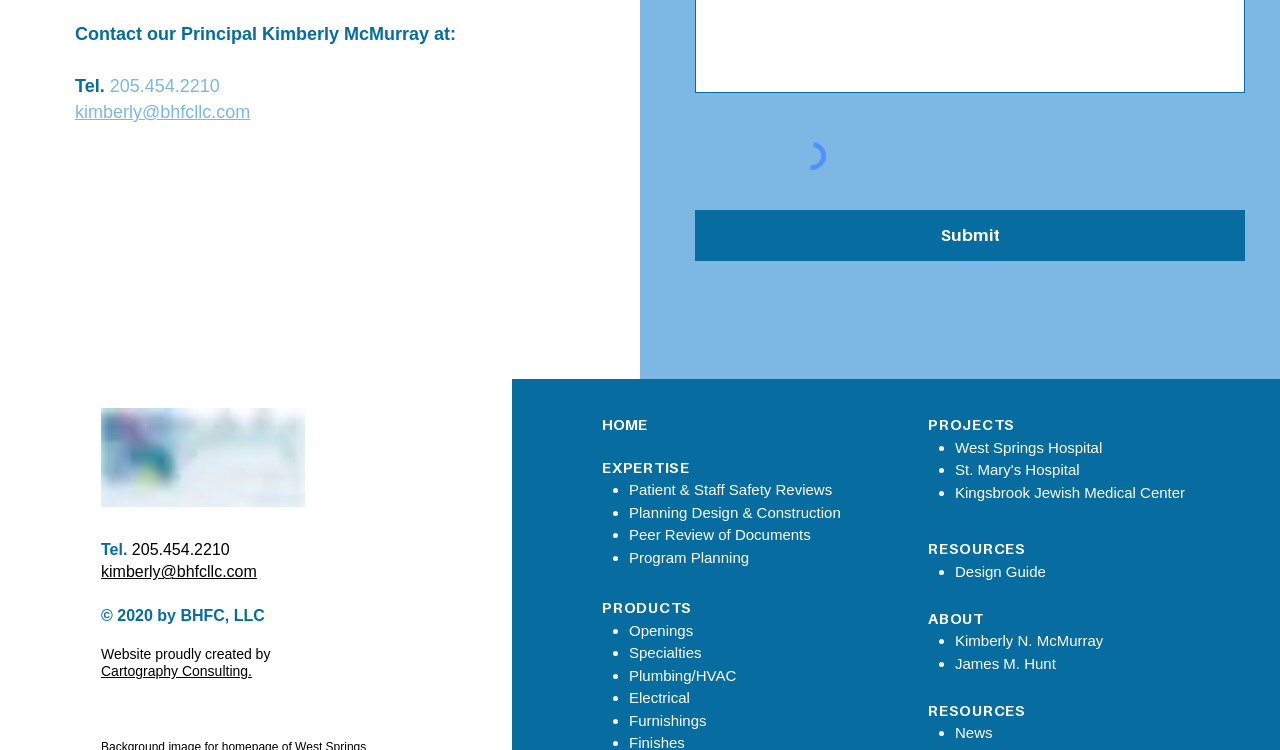Please look at the image and answer the question with a detailed explanation: What is the phone number to contact the principal?

I found the phone number by looking at the StaticText element with the text 'Tel.' and the link element next to it, which contains the phone number.